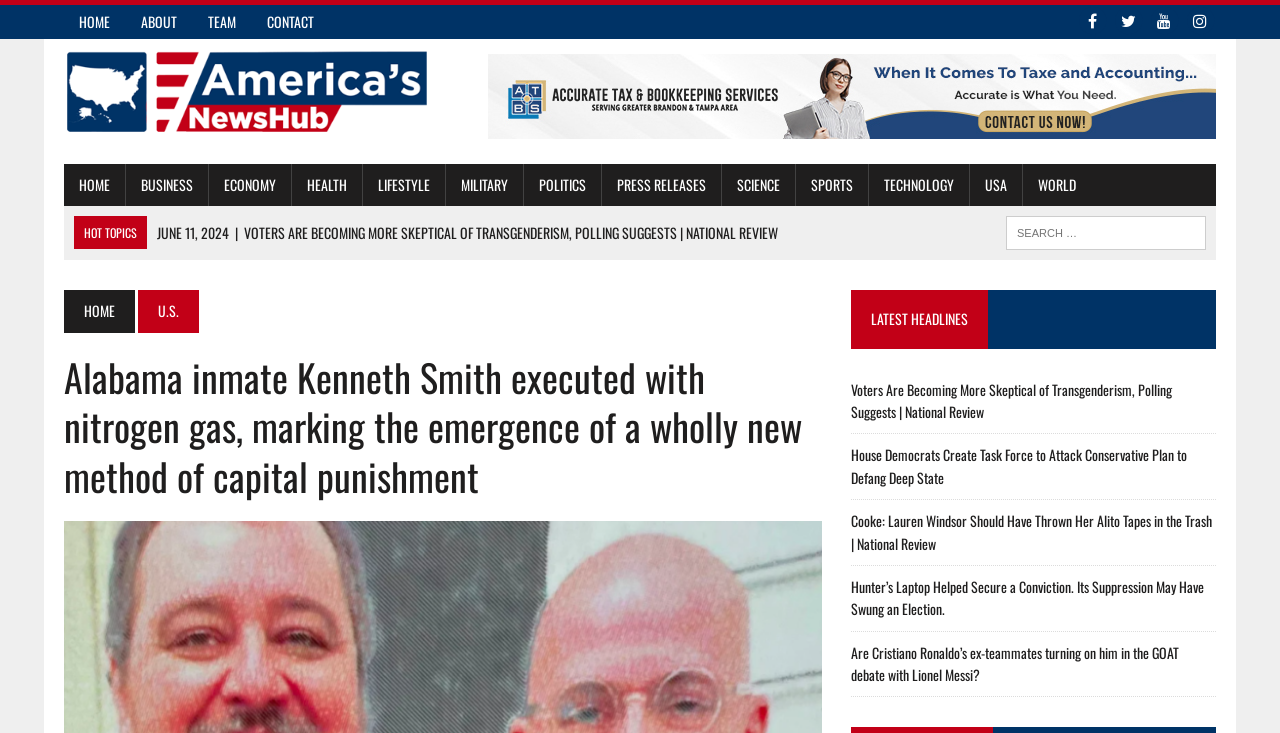Please predict the bounding box coordinates (top-left x, top-left y, bottom-right x, bottom-right y) for the UI element in the screenshot that fits the description: Press Releases

[0.47, 0.224, 0.563, 0.282]